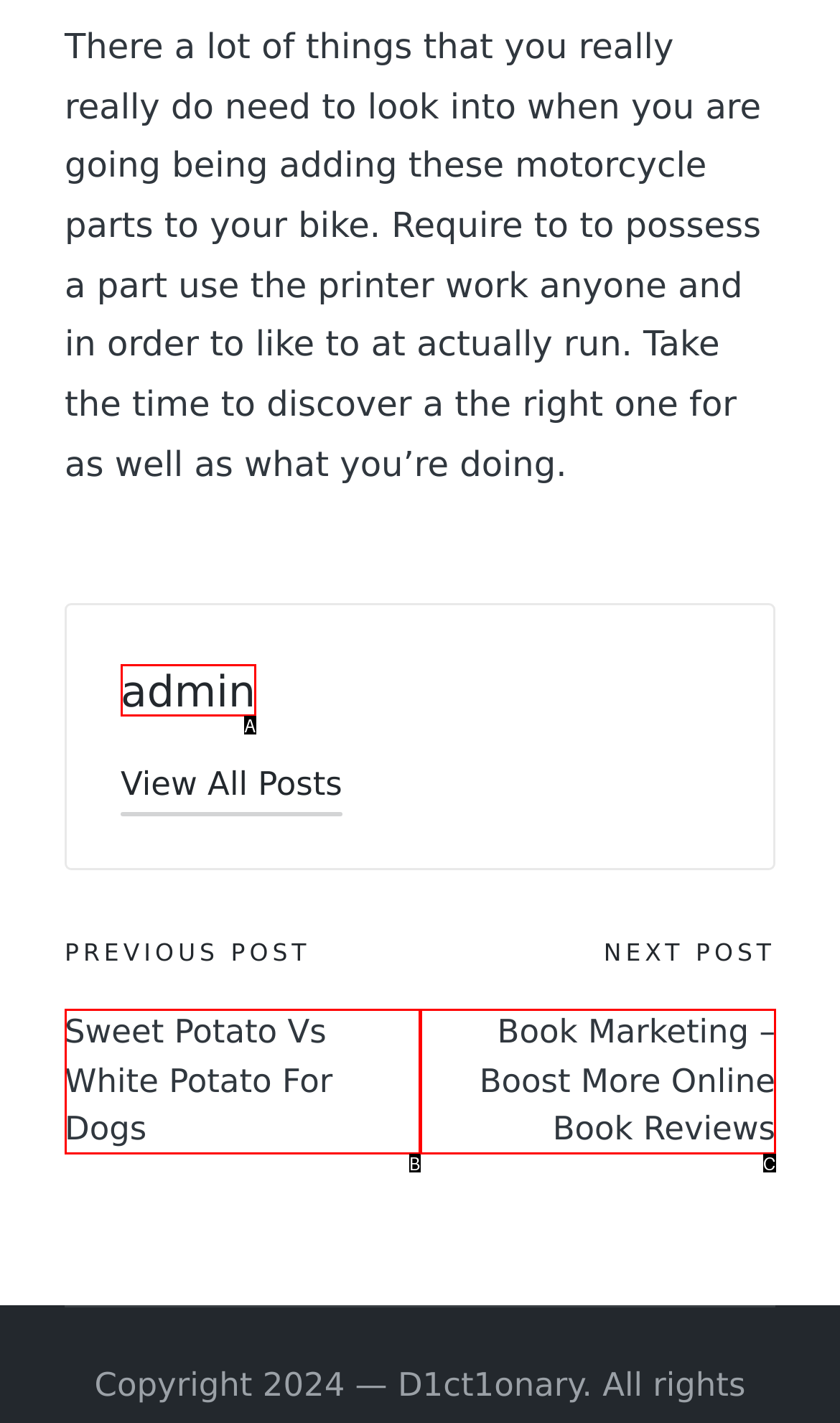Select the letter from the given choices that aligns best with the description: admin. Reply with the specific letter only.

A